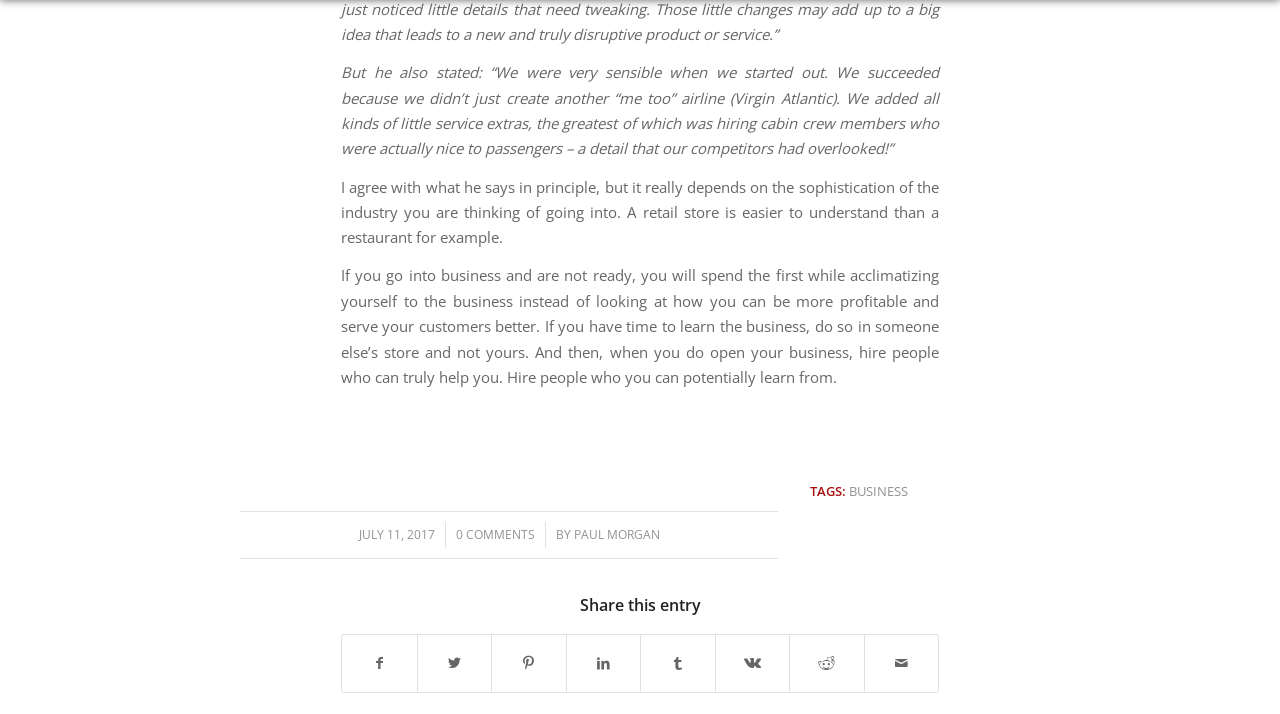Please locate the bounding box coordinates of the region I need to click to follow this instruction: "Share this entry on Facebook".

[0.267, 0.89, 0.325, 0.969]